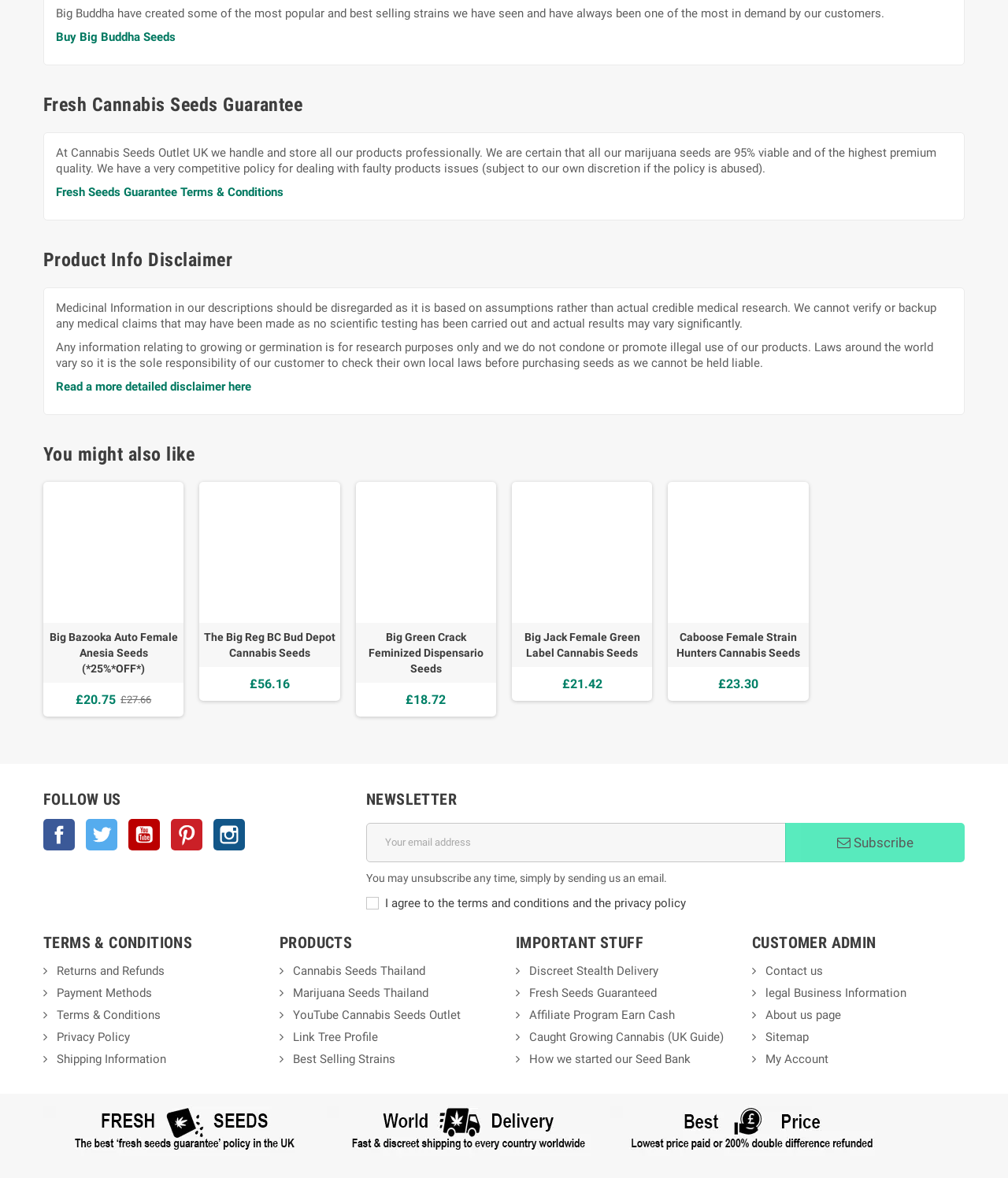Extract the bounding box coordinates for the UI element described by the text: "Caught Growing Cannabis (UK Guide)". The coordinates should be in the form of [left, top, right, bottom] with values between 0 and 1.

[0.512, 0.874, 0.718, 0.886]